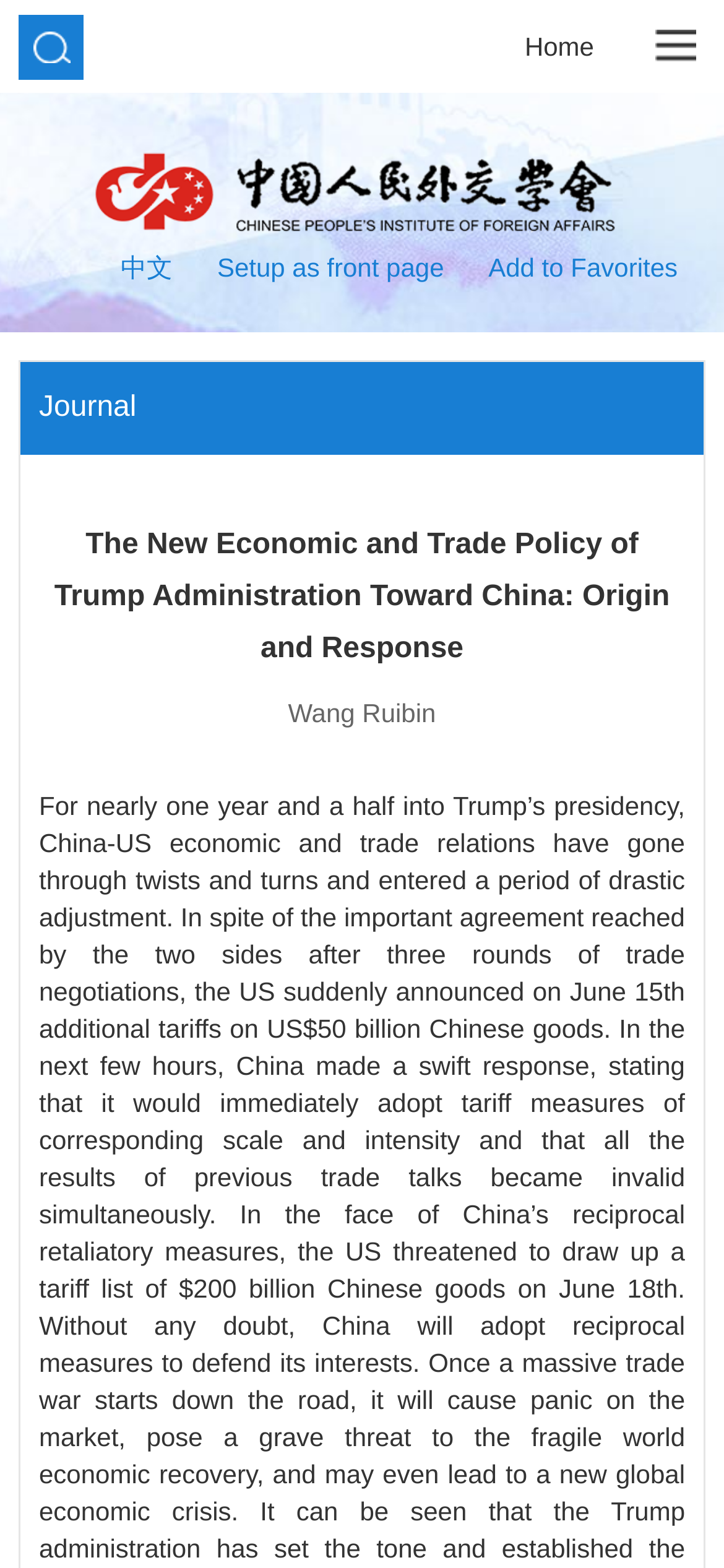Who is the author of the article?
From the image, provide a succinct answer in one word or a short phrase.

Wang Ruibin